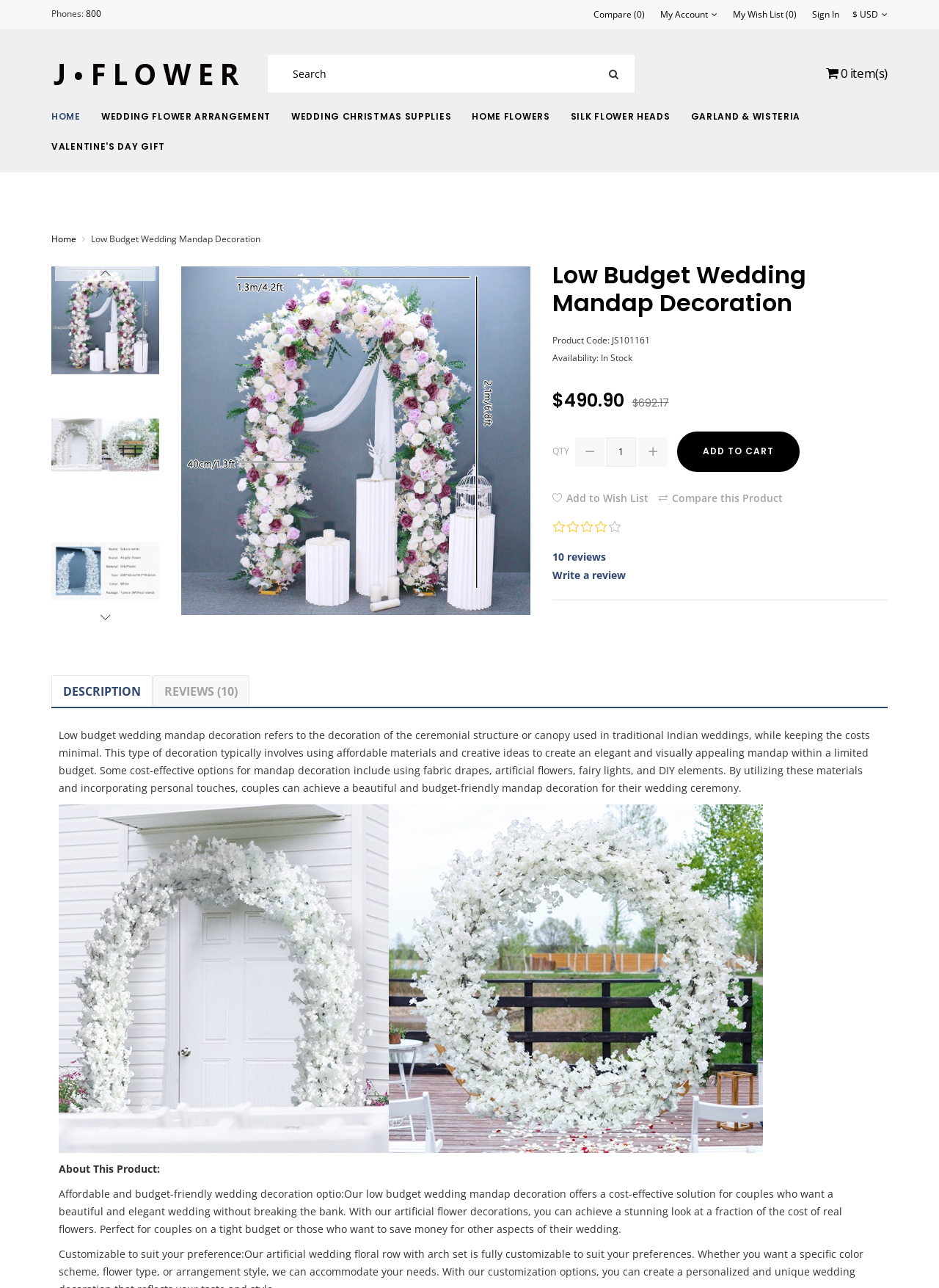Identify the bounding box of the UI element described as follows: "alt="Low Budget Wedding Mandap Decoration"". Provide the coordinates as four float numbers in the range of 0 to 1 [left, top, right, bottom].

[0.055, 0.499, 0.17, 0.583]